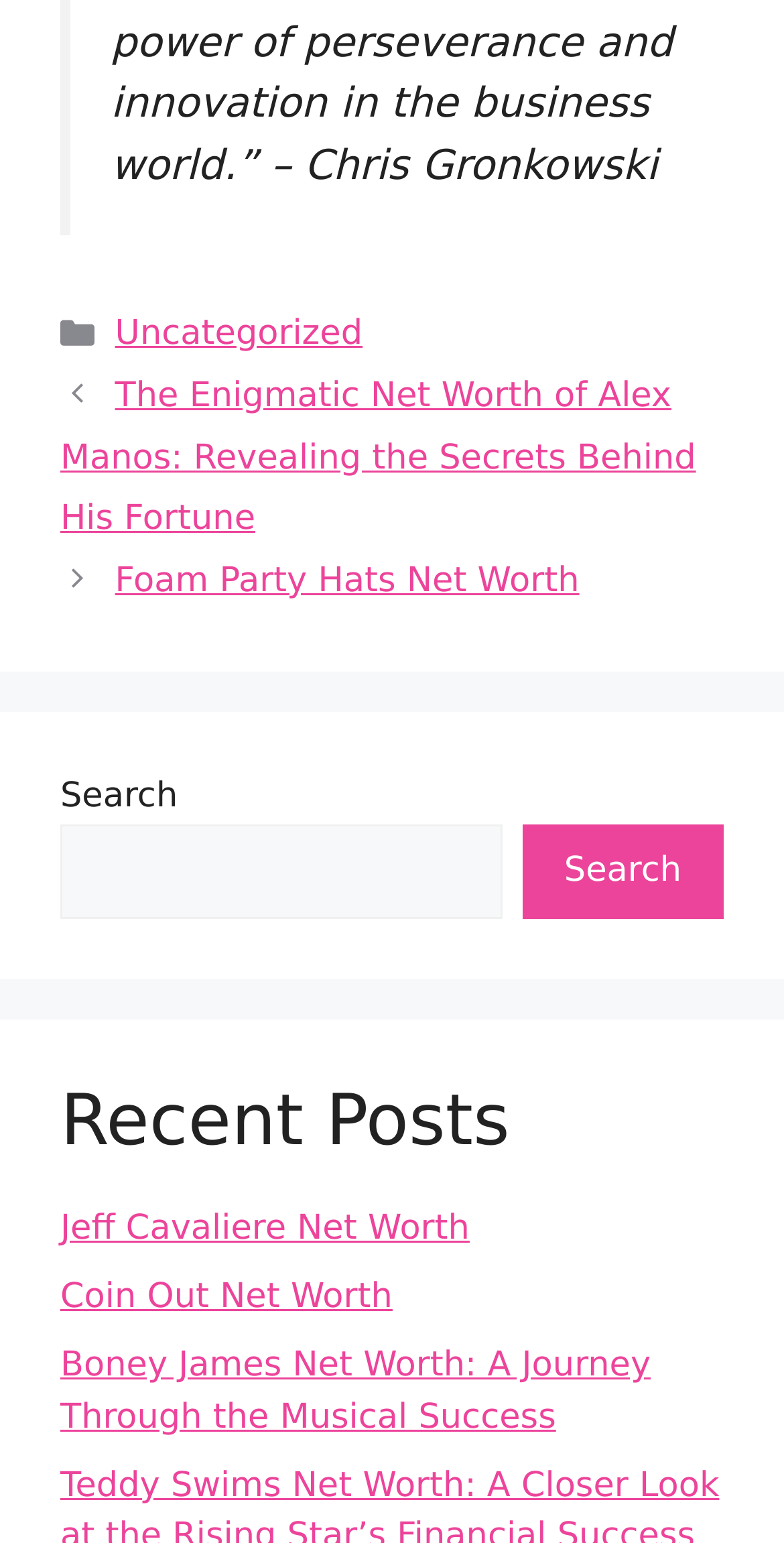Using the provided description parent_node: Search name="s", find the bounding box coordinates for the UI element. Provide the coordinates in (top-left x, top-left y, bottom-right x, bottom-right y) format, ensuring all values are between 0 and 1.

[0.077, 0.534, 0.64, 0.596]